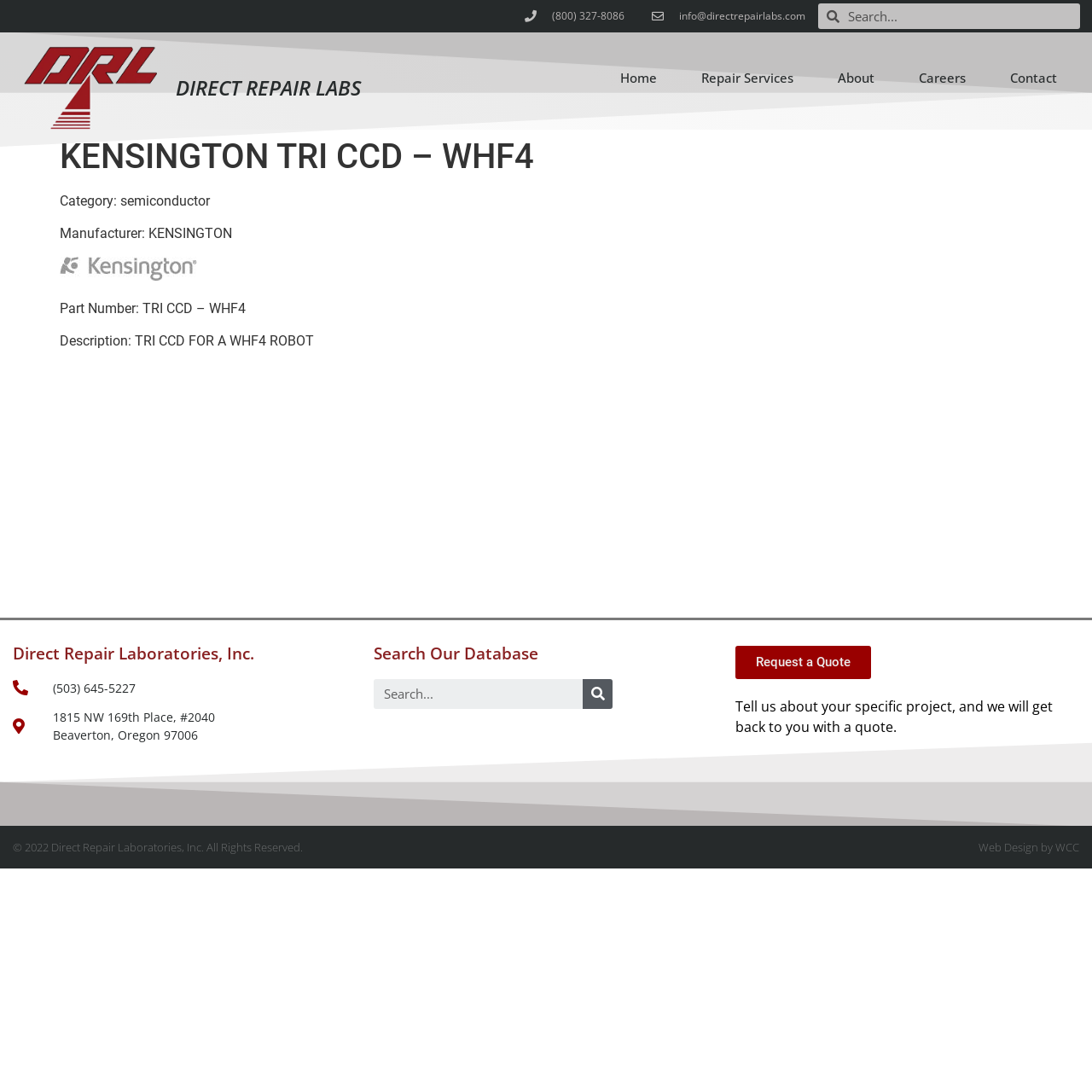What is the part number of the semiconductor?
Please provide a detailed answer to the question.

I found the part number of the semiconductor by looking at the StaticText element with the OCR text 'Part Number: TRI CCD – WHF4' and bounding box coordinates [0.055, 0.275, 0.225, 0.29].